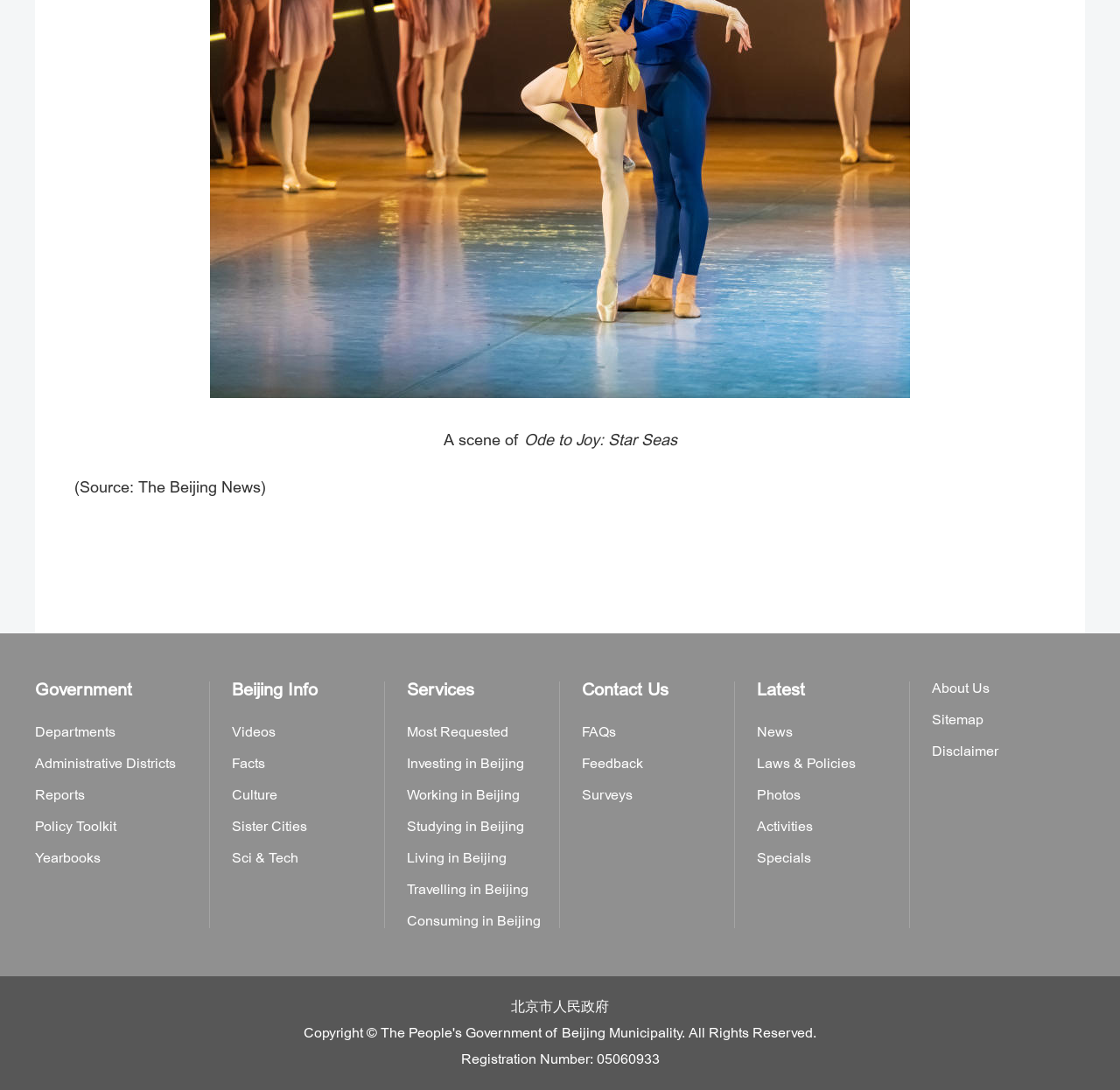Determine the bounding box coordinates of the area to click in order to meet this instruction: "Click on Government".

[0.031, 0.622, 0.118, 0.643]